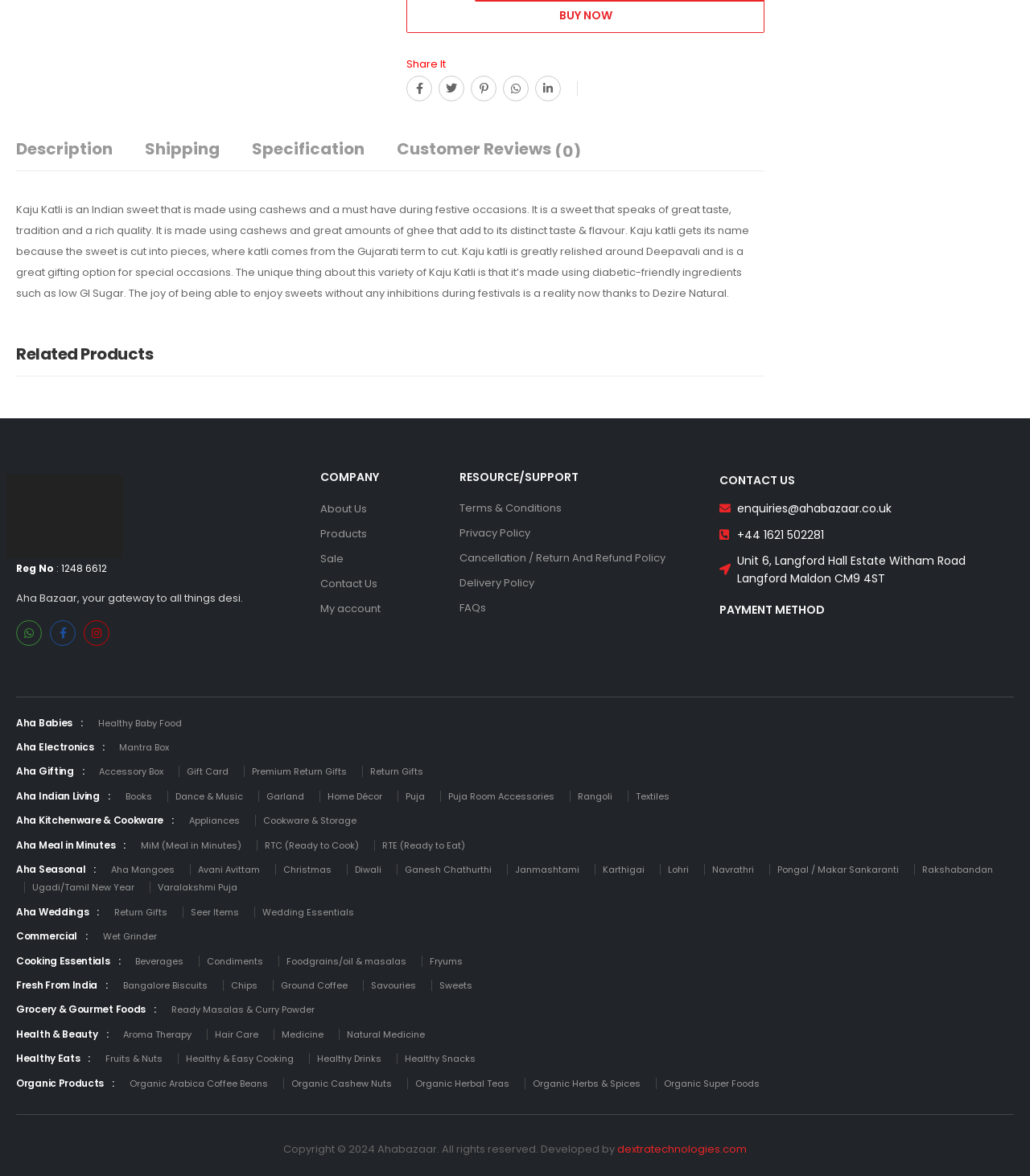Determine the bounding box of the UI component based on this description: "Organic Herbs & Spices". The bounding box coordinates should be four float values between 0 and 1, i.e., [left, top, right, bottom].

[0.517, 0.916, 0.622, 0.927]